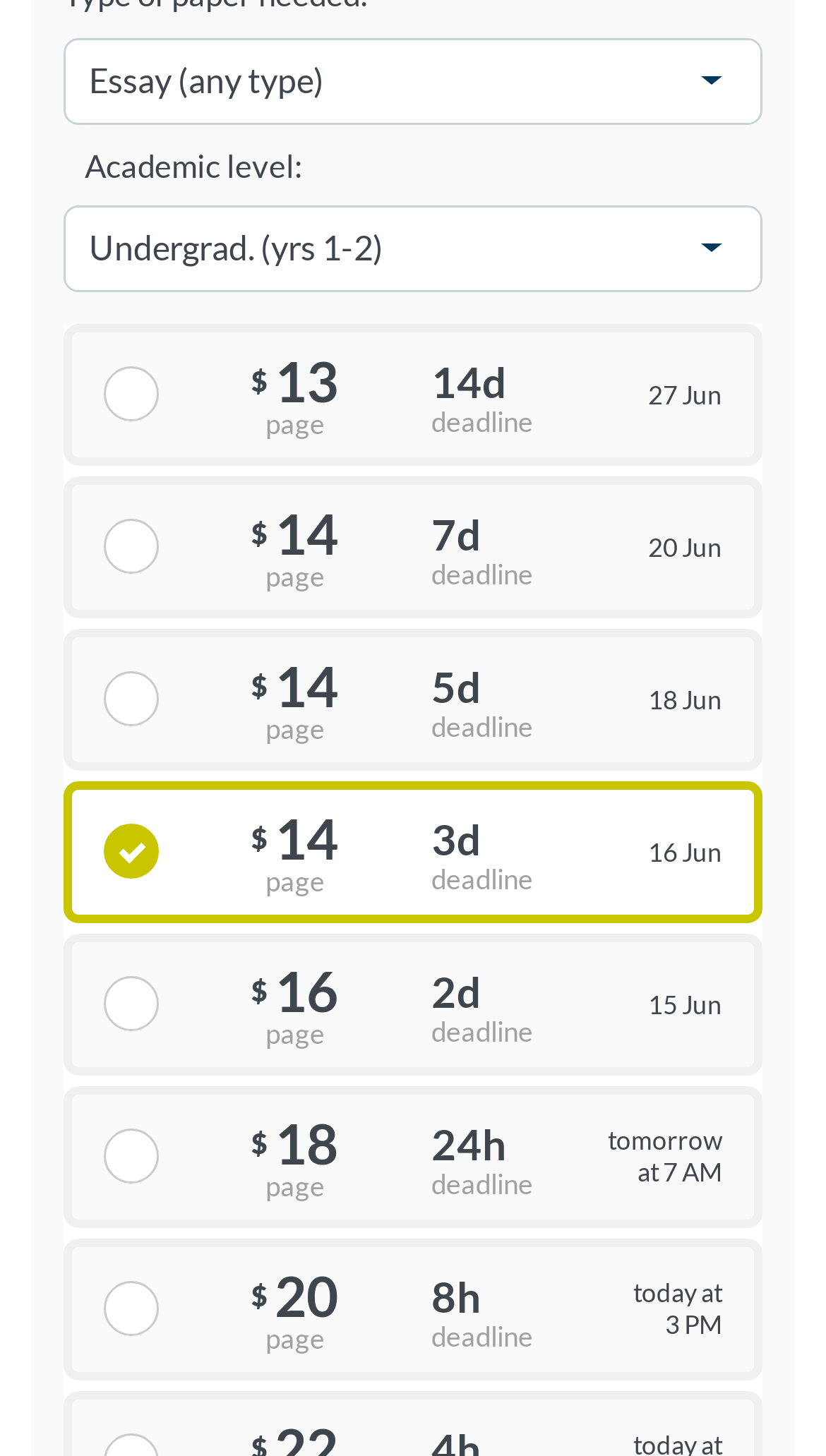Determine the bounding box coordinates of the clickable element necessary to fulfill the instruction: "Choose 14 days deadline". Provide the coordinates as four float numbers within the 0 to 1 range, i.e., [left, top, right, bottom].

[0.522, 0.243, 0.645, 0.299]